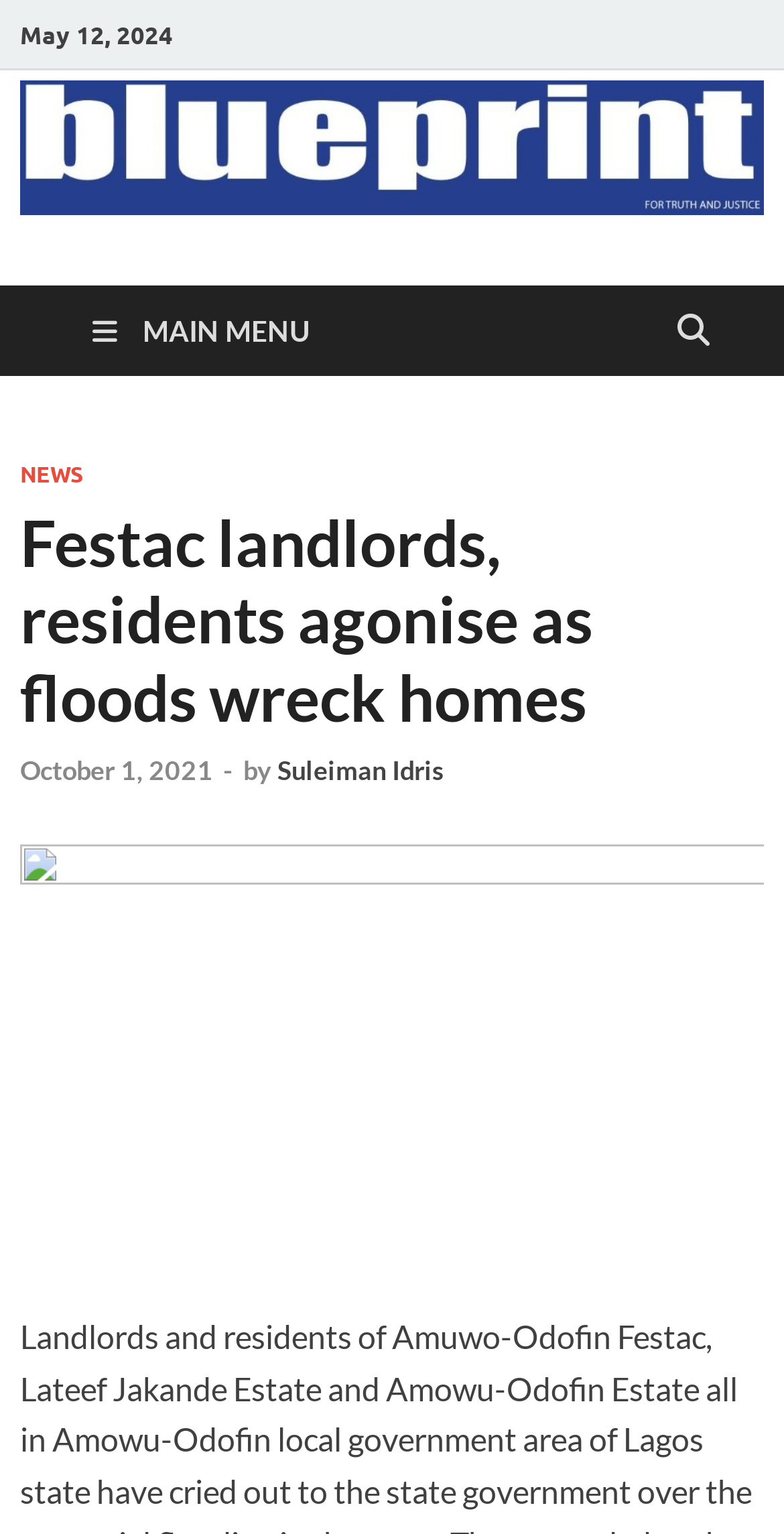What is the name of the news organization?
Examine the webpage screenshot and provide an in-depth answer to the question.

I found the name of the news organization by looking at the top-left corner of the webpage, where it says 'Blueprint Newspapers Limited' in a link element.